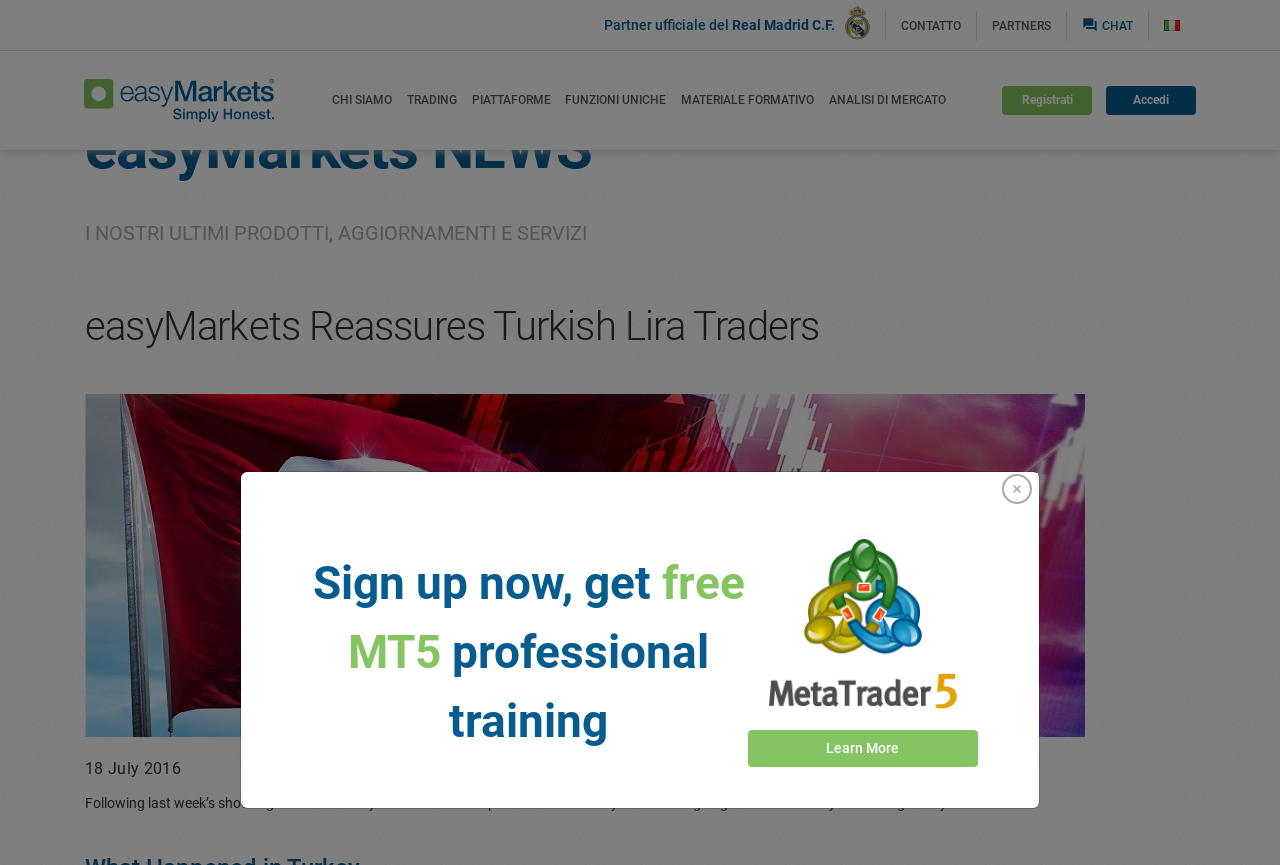How many main menu items are there?
Please provide a comprehensive answer based on the contents of the image.

The main menu items can be found in the top navigation bar. There are 6 items: 'CHI SIAMO', 'TRADING', 'PIATTAFORME', 'FUNZIONI UNICHE', 'MATERIALE FORMATIVO', and 'ANALISI DI MERCATO'.